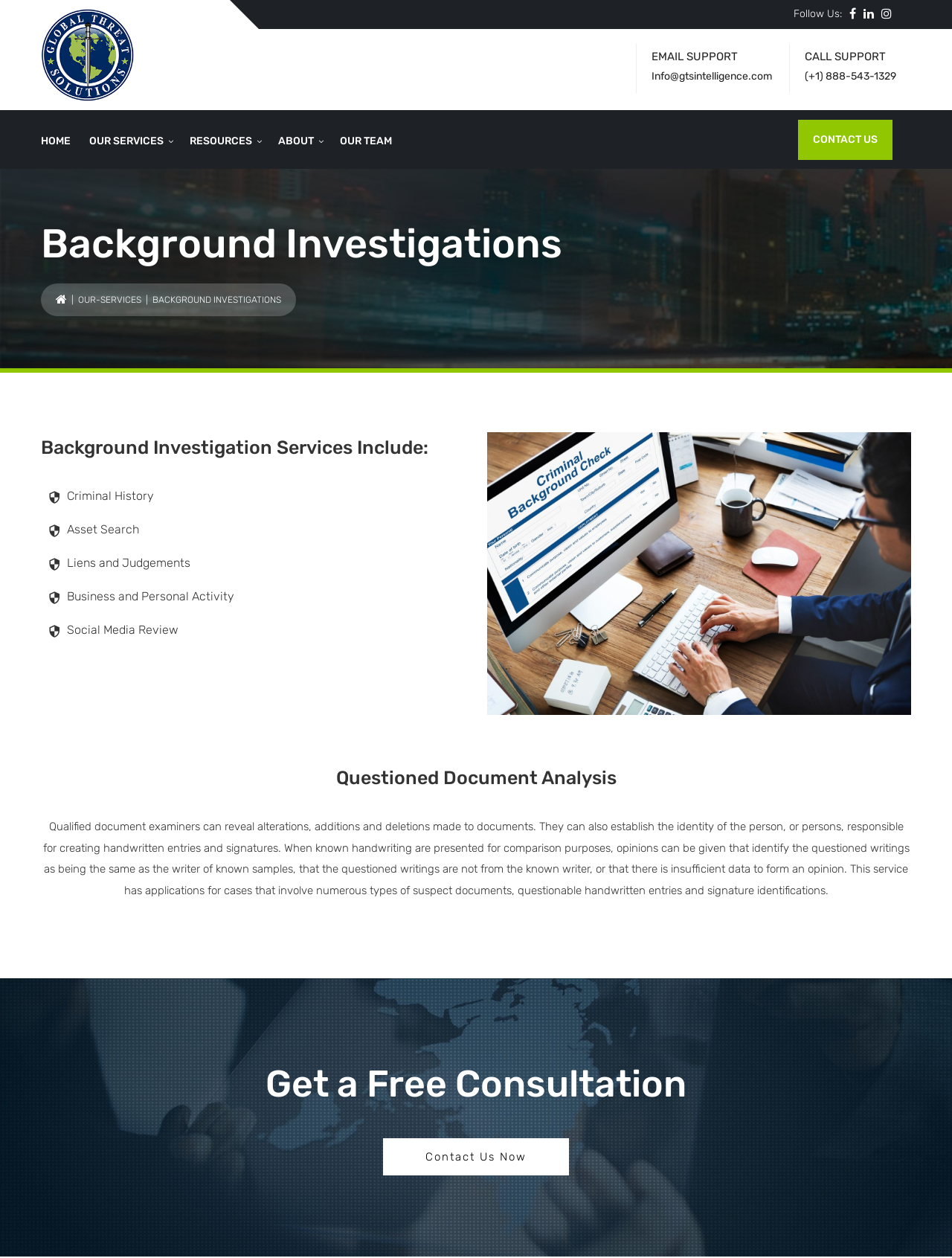What services are included in background investigation?
Look at the screenshot and provide an in-depth answer.

I found these services by looking at the 'Background Investigation Services Include:' section, which lists several services, including 'Criminal History', 'Asset Search', 'Liens and Judgements', and more.